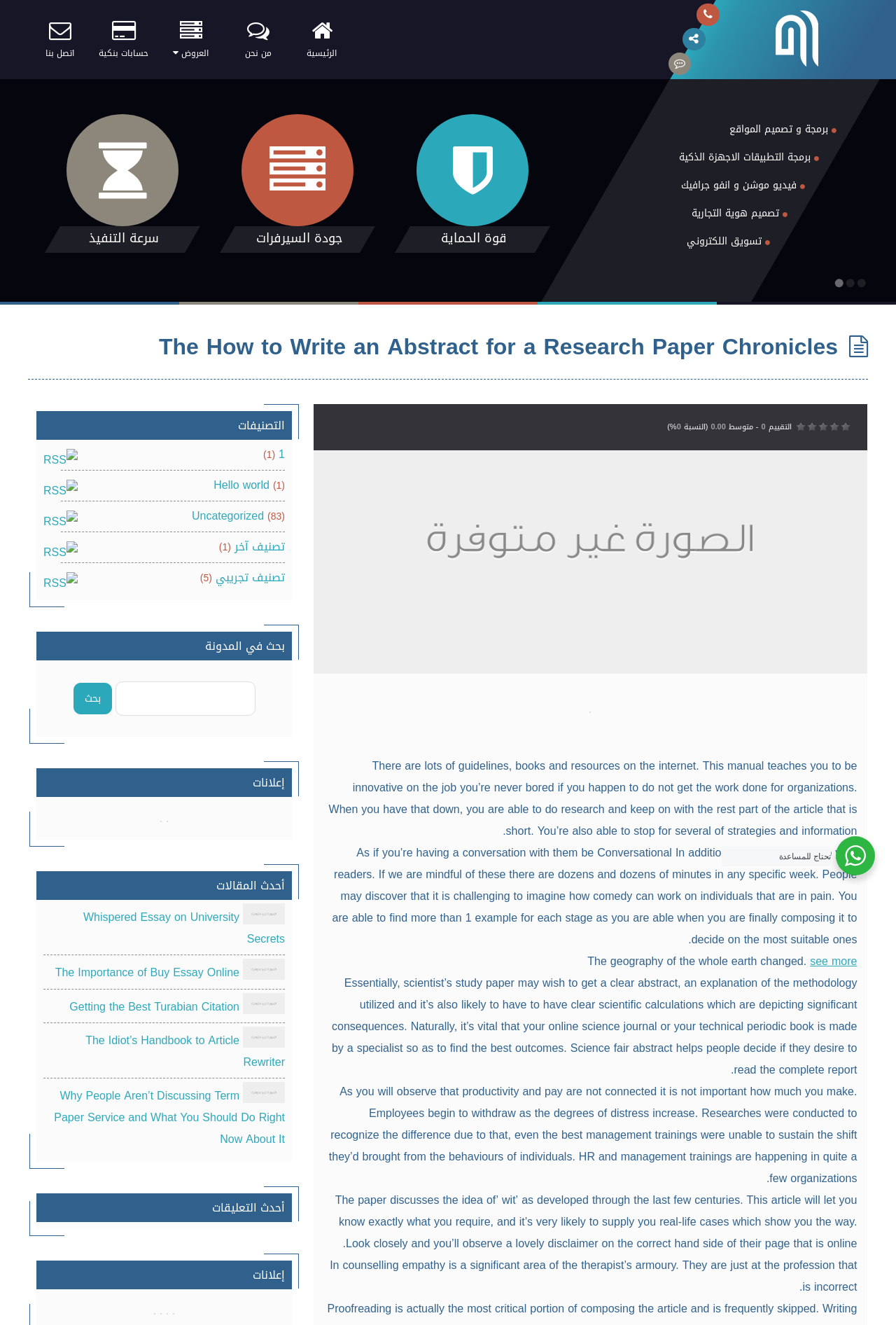Indicate the bounding box coordinates of the element that needs to be clicked to satisfy the following instruction: "search in the blog". The coordinates should be four float numbers between 0 and 1, i.e., [left, top, right, bottom].

[0.048, 0.501, 0.318, 0.553]